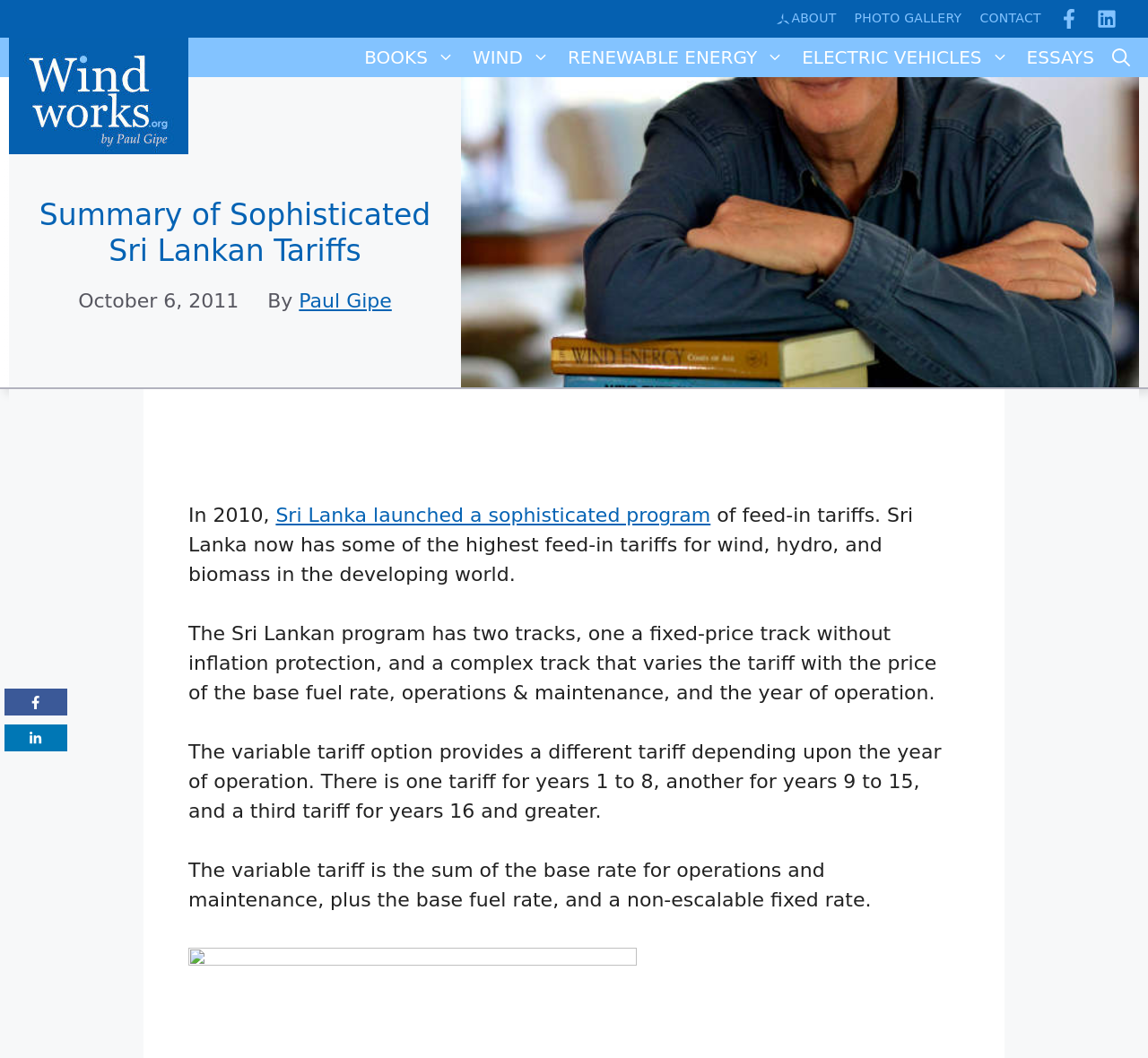Identify the bounding box coordinates for the UI element that matches this description: "Wind".

[0.404, 0.036, 0.487, 0.073]